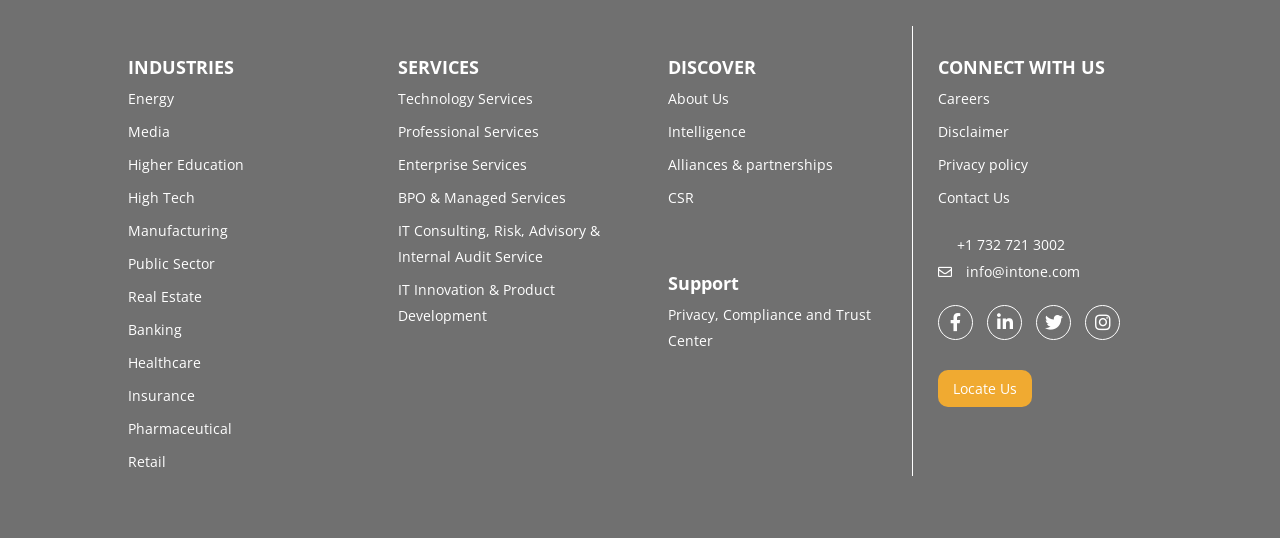Please pinpoint the bounding box coordinates for the region I should click to adhere to this instruction: "Contact Us".

[0.733, 0.349, 0.789, 0.384]